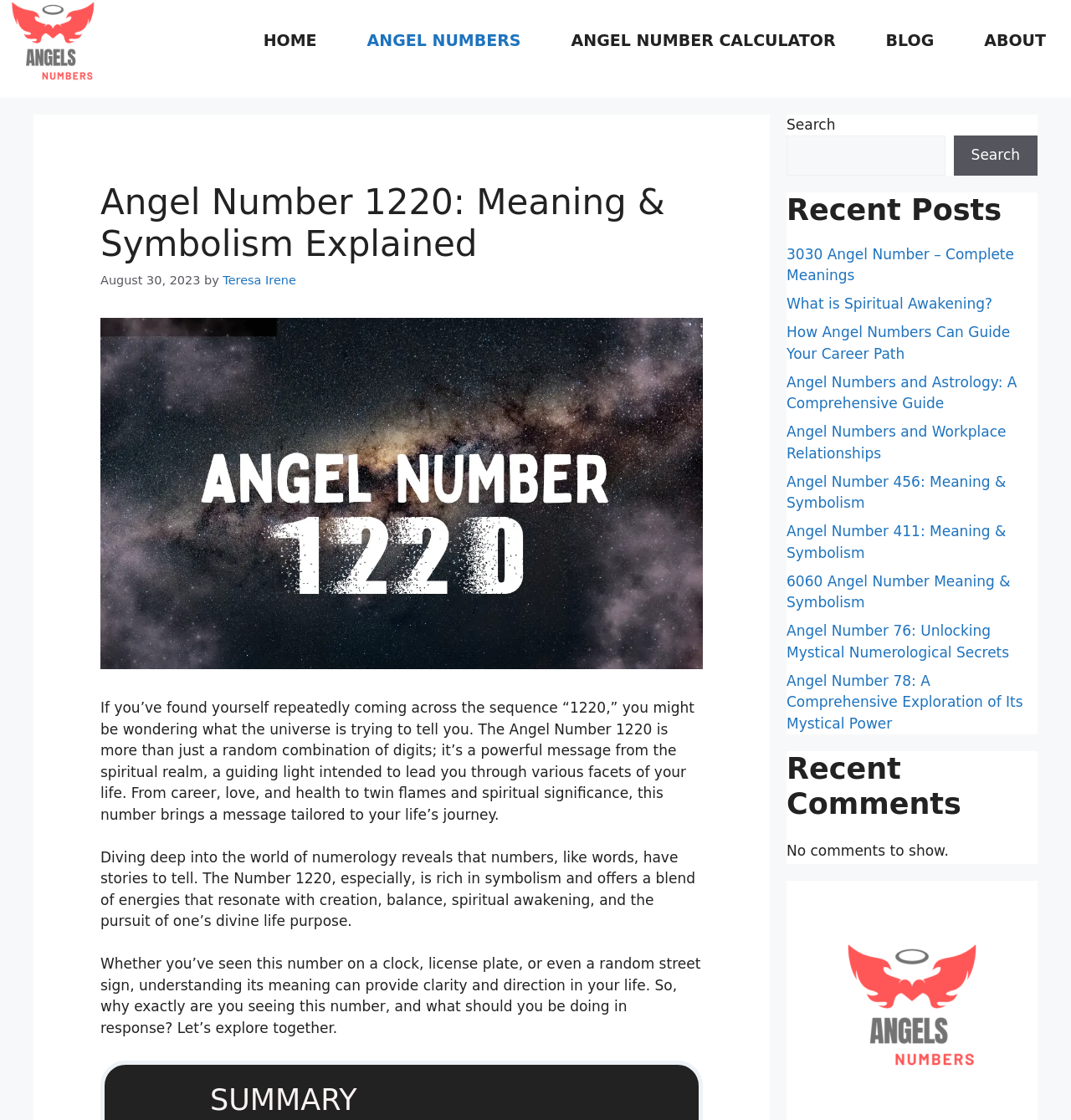Give a short answer to this question using one word or a phrase:
What is the topic of the article?

Angel Number 1220